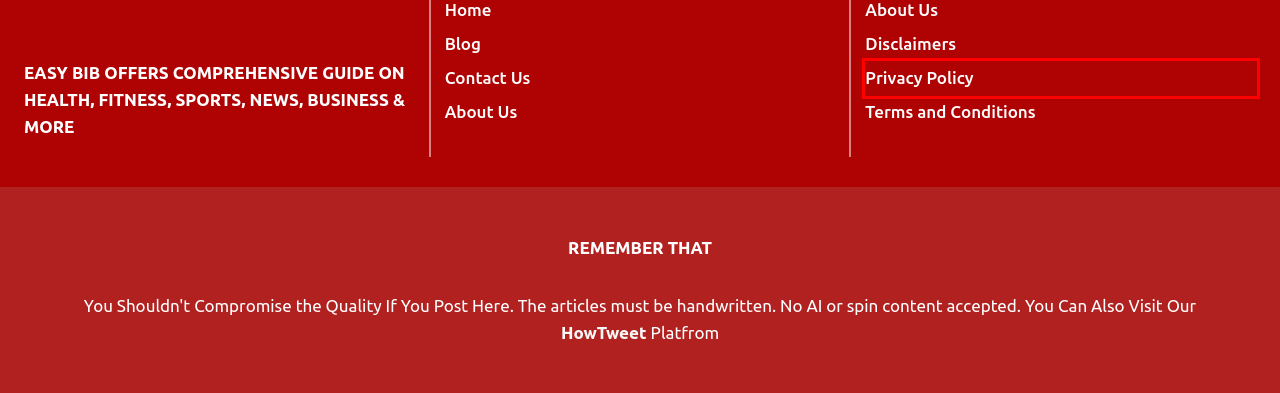You have a screenshot of a webpage where a red bounding box highlights a specific UI element. Identify the description that best matches the resulting webpage after the highlighted element is clicked. The choices are:
A. Common causes of water damage to bamboo flooring
B. Home -
C. Disclaimers - Easybib.co.uk
D. Sectional Matrix Bands Enhance Clinical Outcomes
E. Privacy Policy - Easybib.co.uk
F. Terms and Conditions - Easybib.co.uk
G. Business Archives - Easybib.co.uk
H. RGetting to Know Rysen: About Us

E